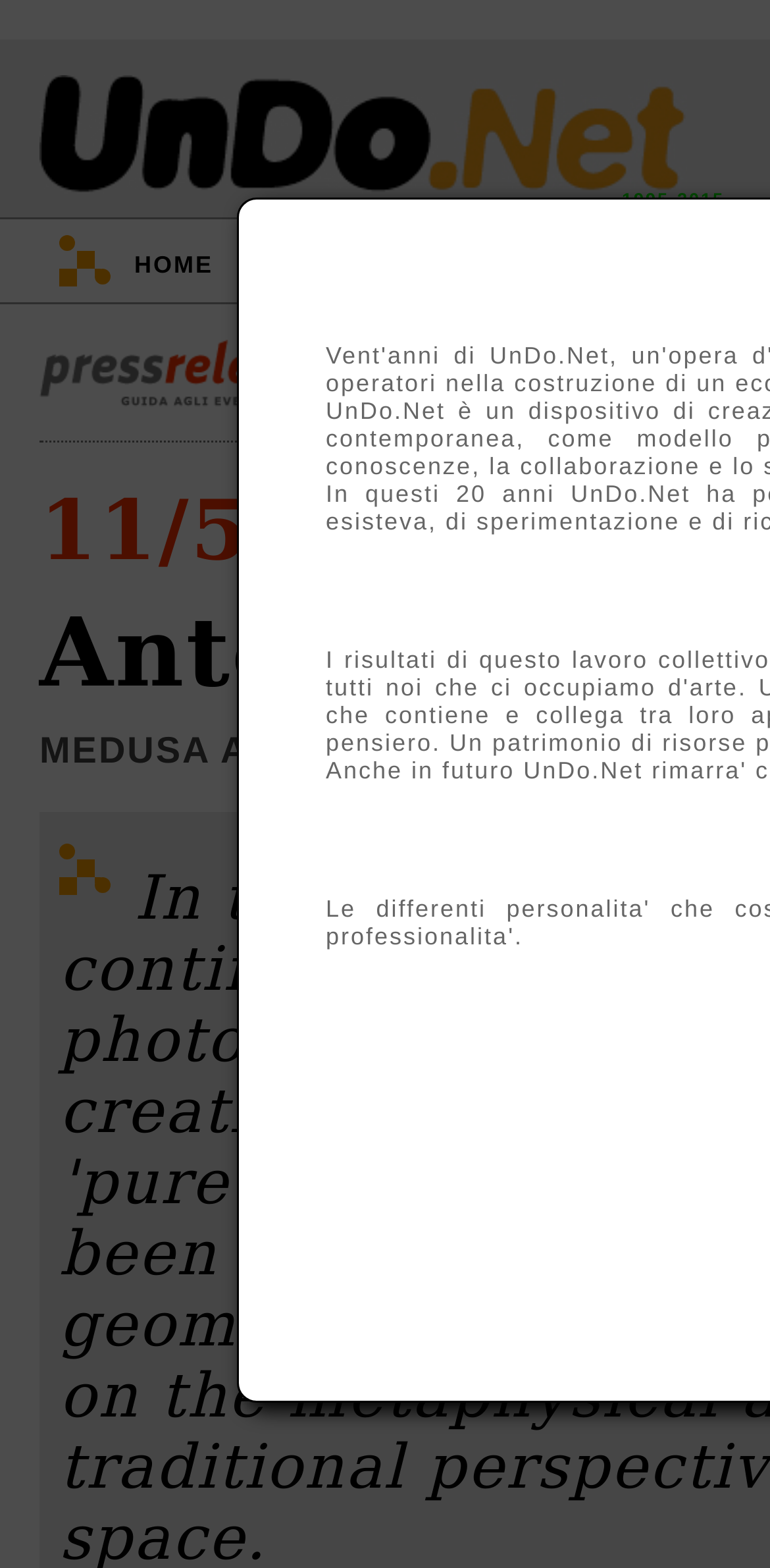What is the purpose of the '::' link?
Please craft a detailed and exhaustive response to the question.

I found a link with the text '::' on the webpage, but its purpose is unclear. It may be a separator or a link to an unknown page.